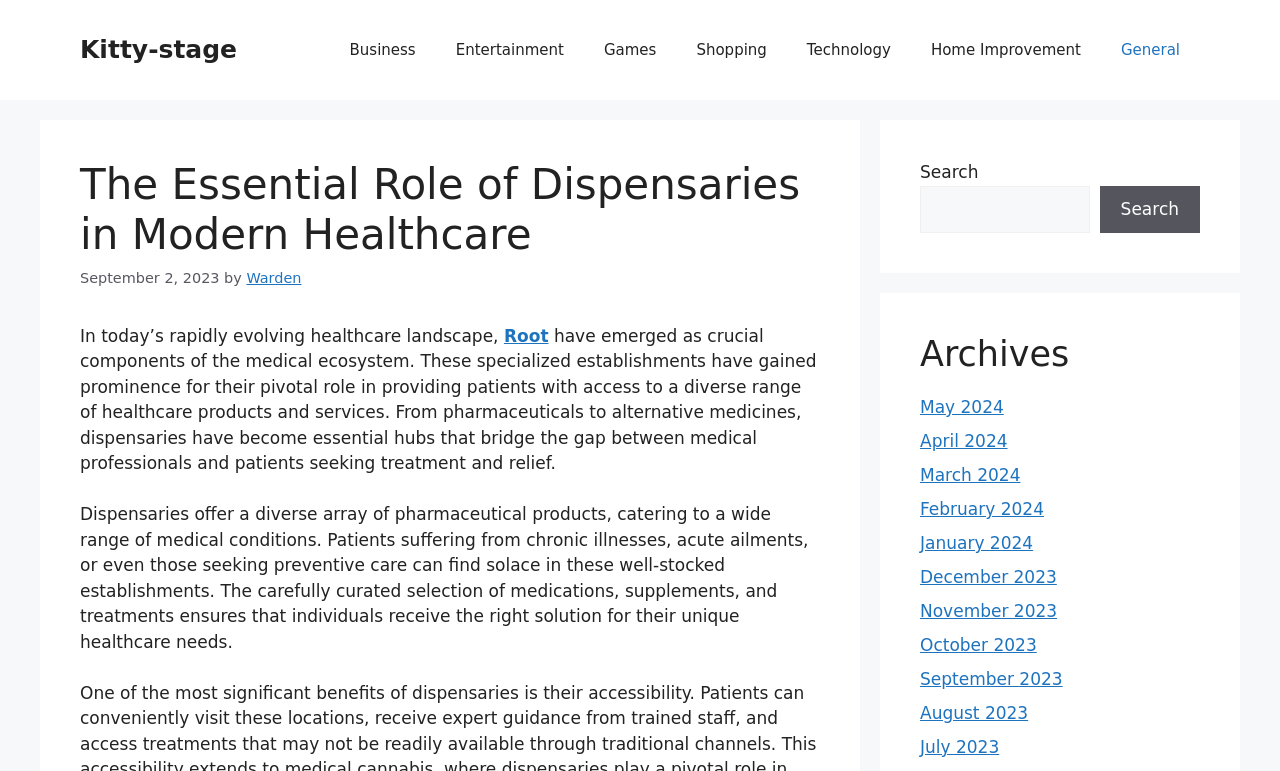Locate the bounding box coordinates of the clickable area to execute the instruction: "Browse archives from September 2023". Provide the coordinates as four float numbers between 0 and 1, represented as [left, top, right, bottom].

[0.719, 0.868, 0.83, 0.894]